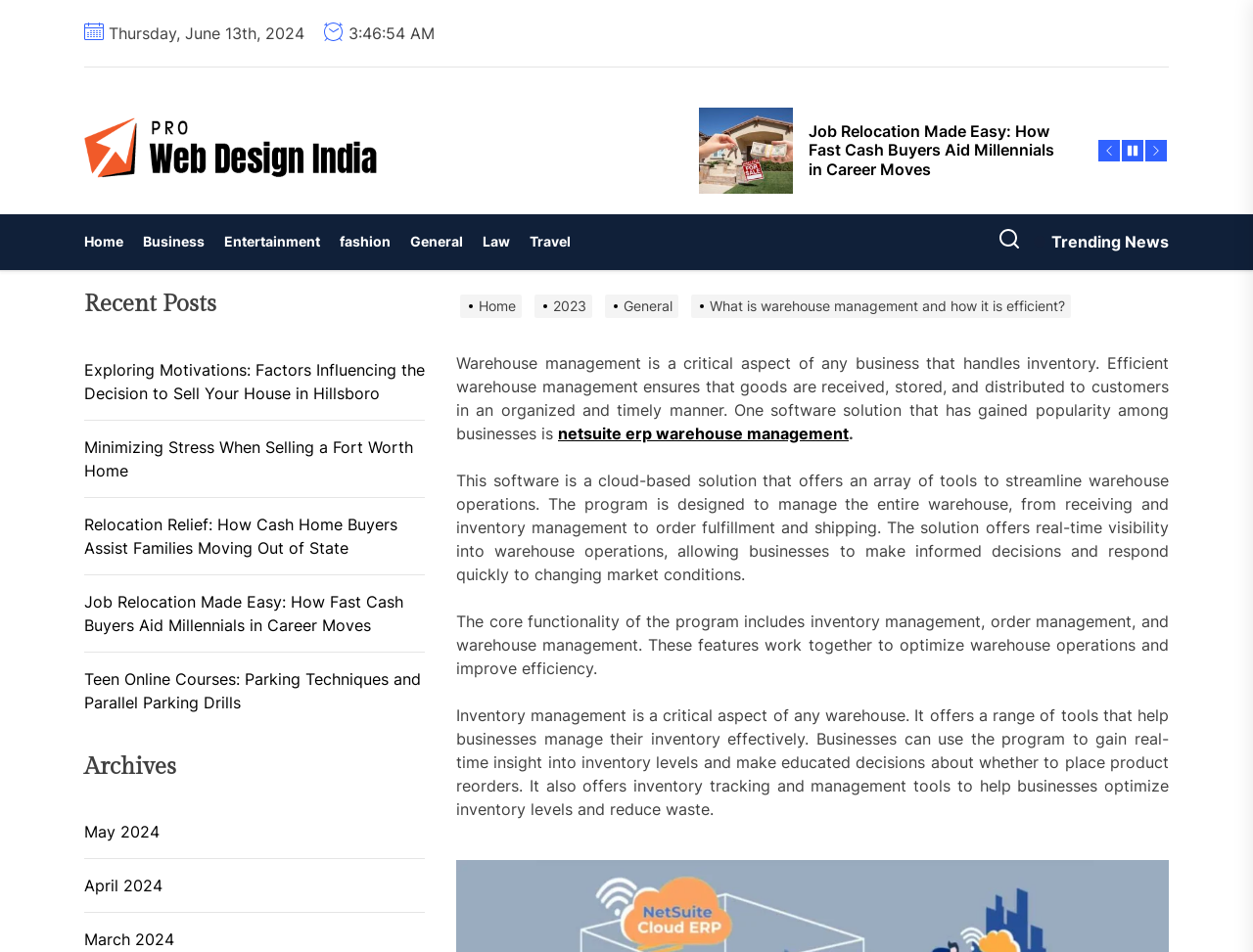Can you find the bounding box coordinates of the area I should click to execute the following instruction: "Click on the 'Home' link"?

[0.067, 0.225, 0.106, 0.283]